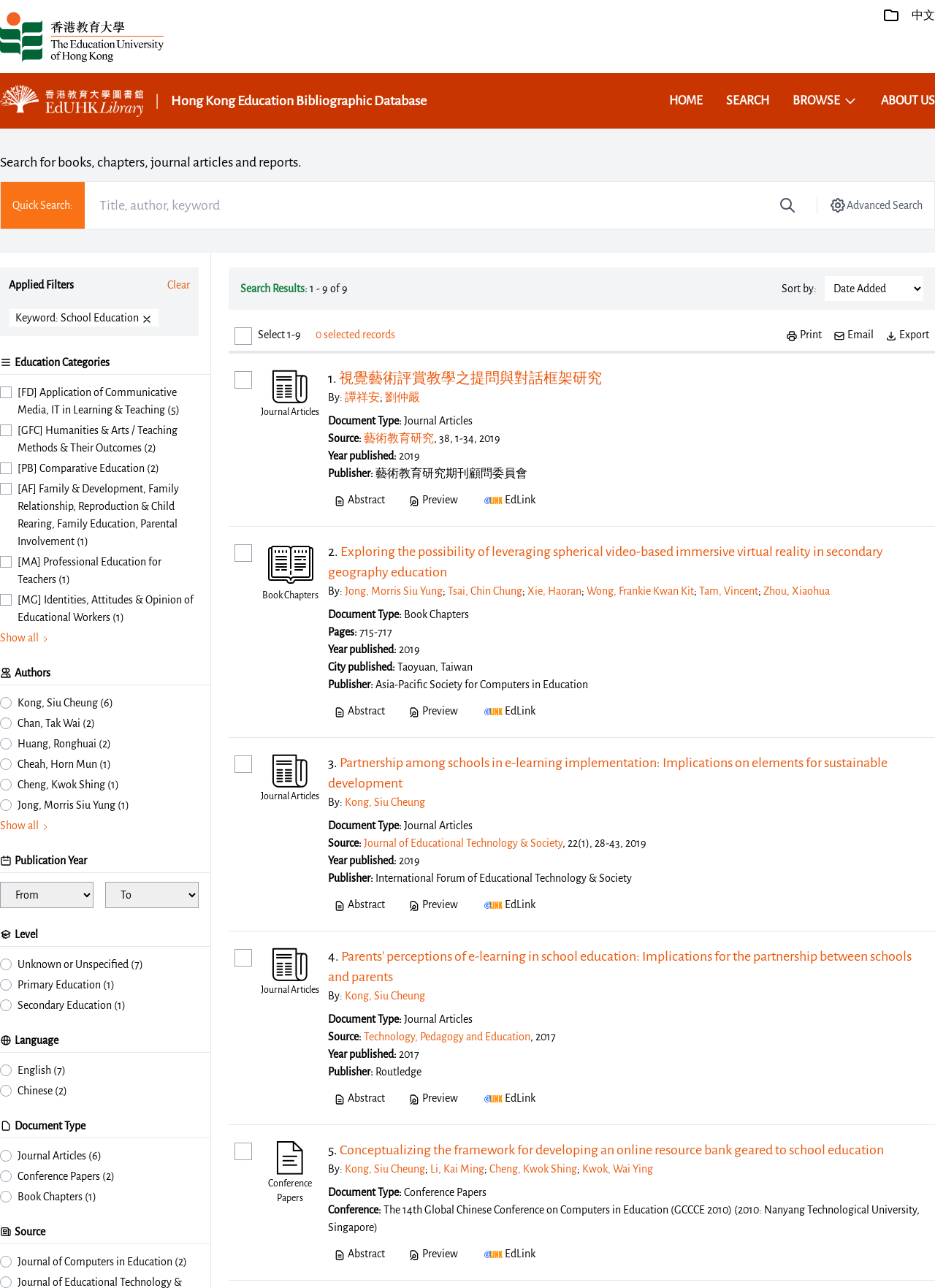Please locate the bounding box coordinates of the element that needs to be clicked to achieve the following instruction: "Export selected records". The coordinates should be four float numbers between 0 and 1, i.e., [left, top, right, bottom].

[0.947, 0.253, 0.994, 0.267]